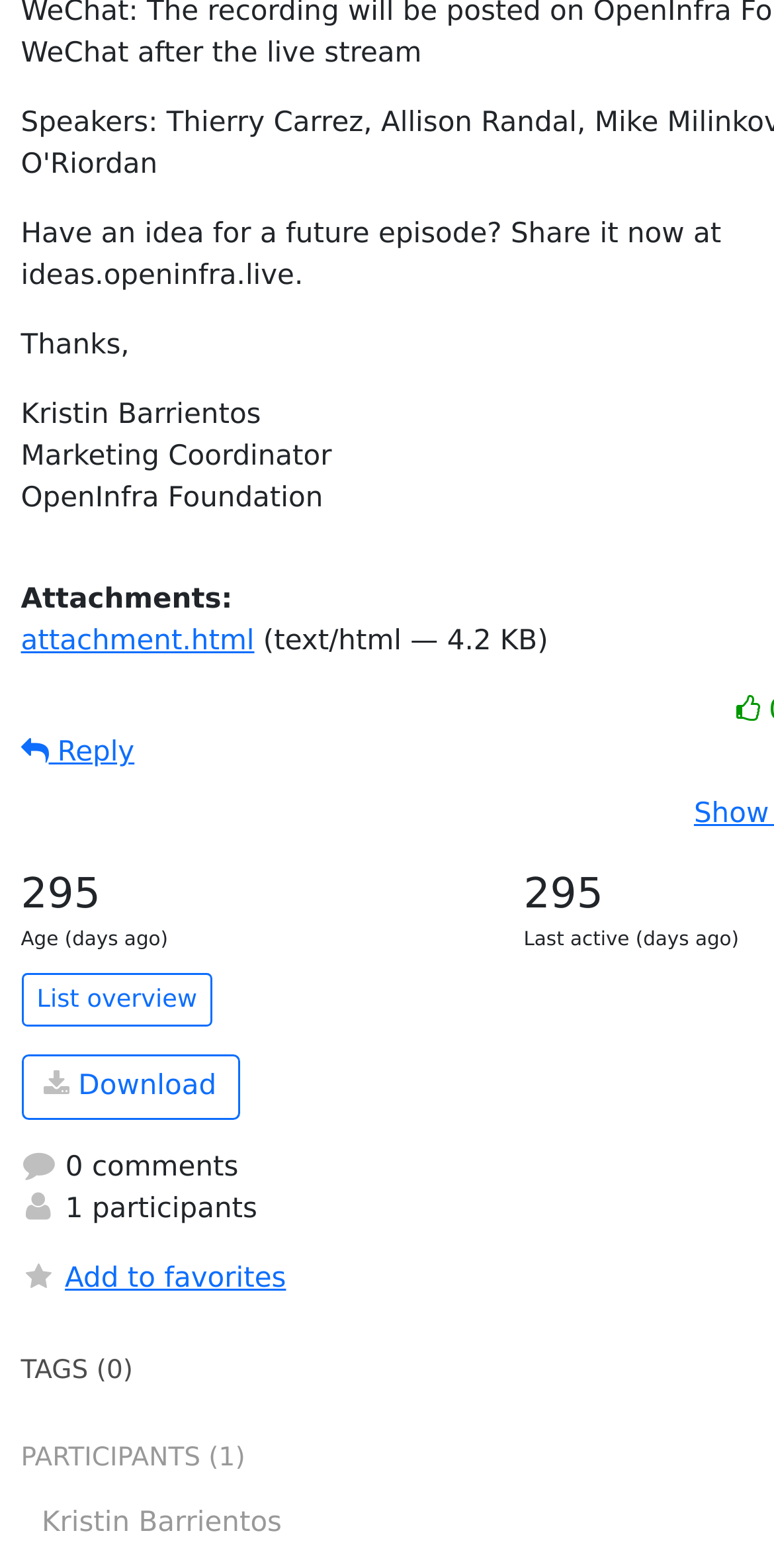What is the name of the person thanking?
Using the screenshot, give a one-word or short phrase answer.

Kristin Barrientos